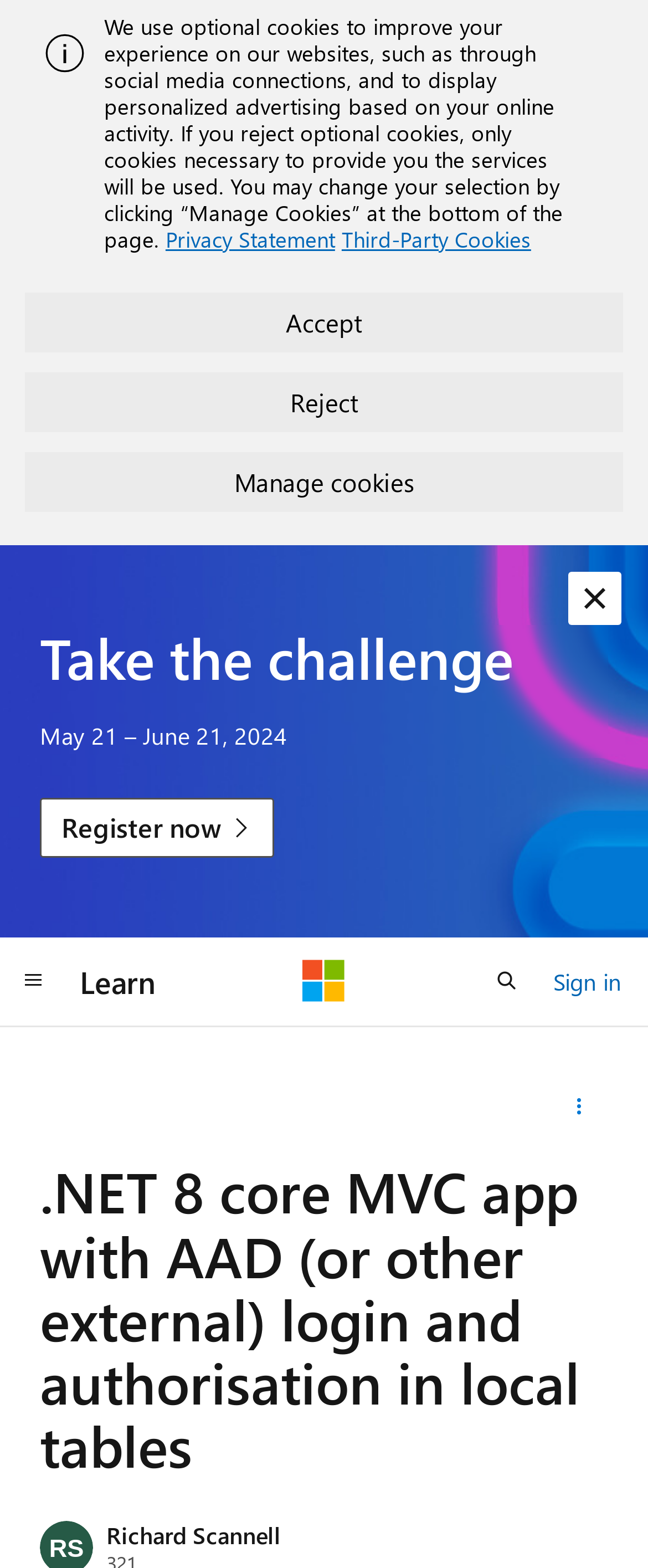Find the bounding box coordinates of the clickable area required to complete the following action: "Dismiss the alert".

[0.877, 0.365, 0.959, 0.399]